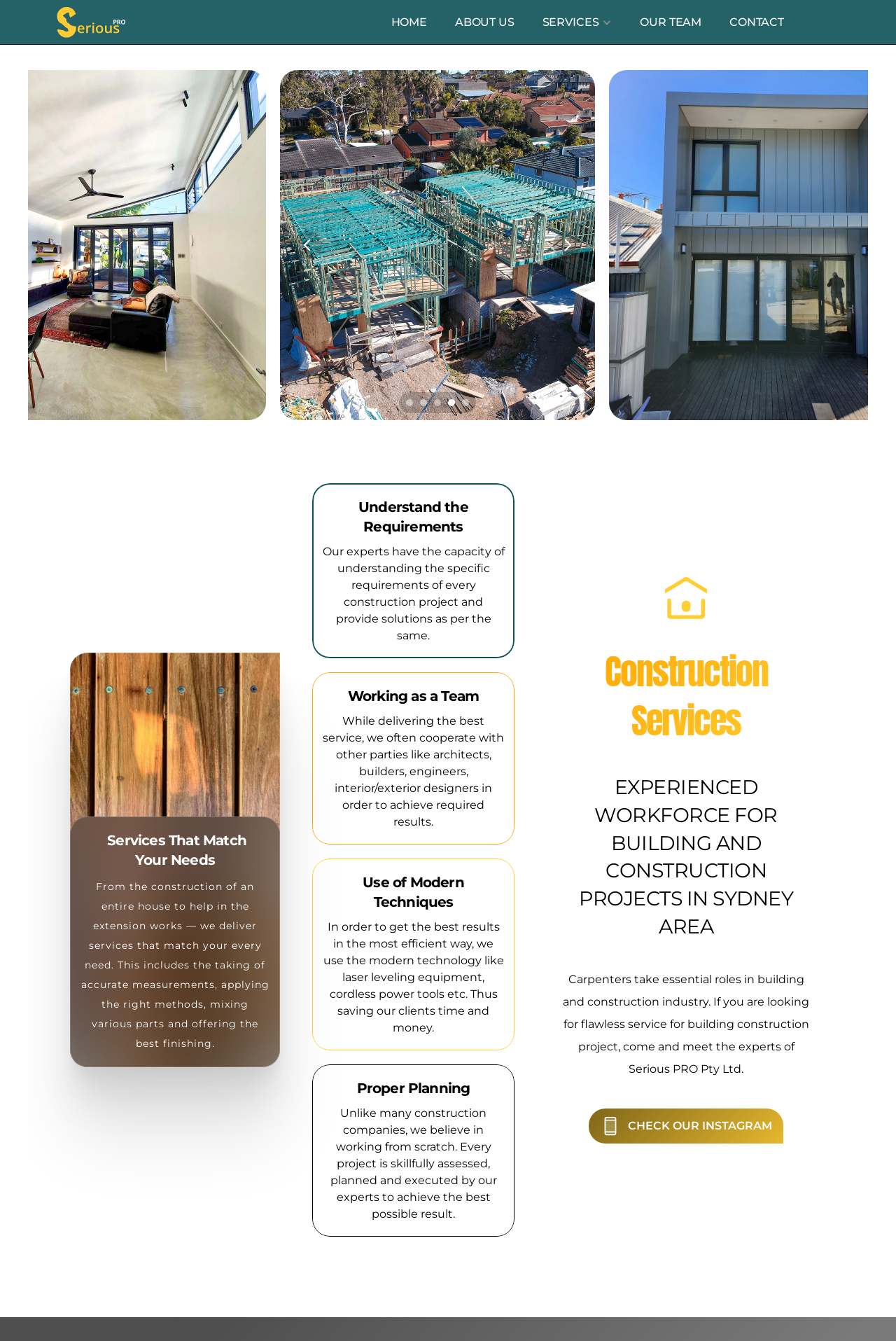Identify the bounding box coordinates of the element that should be clicked to fulfill this task: "Click the HOME link". The coordinates should be provided as four float numbers between 0 and 1, i.e., [left, top, right, bottom].

[0.436, 0.011, 0.476, 0.021]